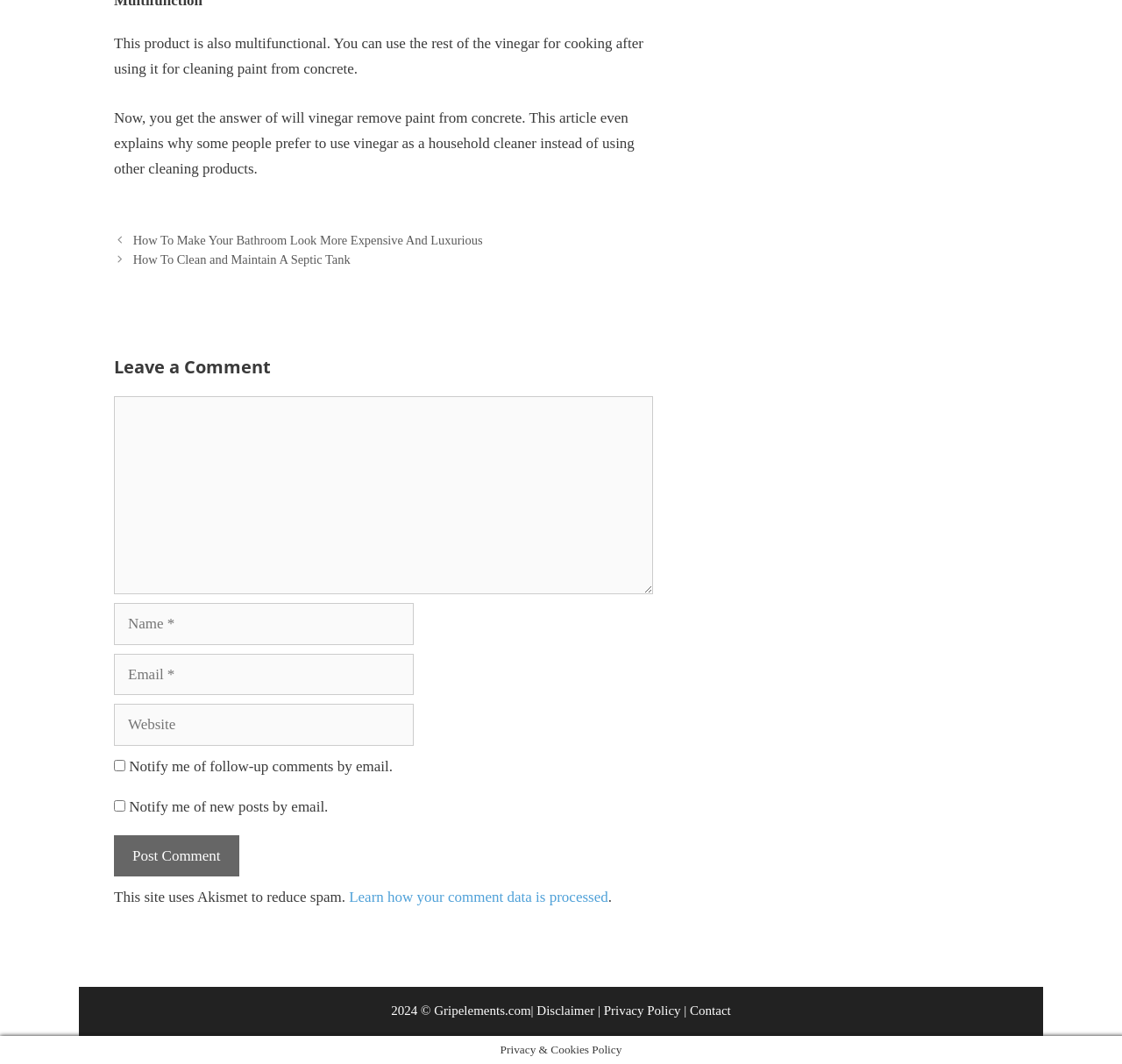What is the purpose of the vinegar mentioned in the article?
Please describe in detail the information shown in the image to answer the question.

The article mentions that vinegar can be used to clean paint from concrete, and it also explains that some people prefer to use vinegar as a household cleaner instead of other cleaning products.